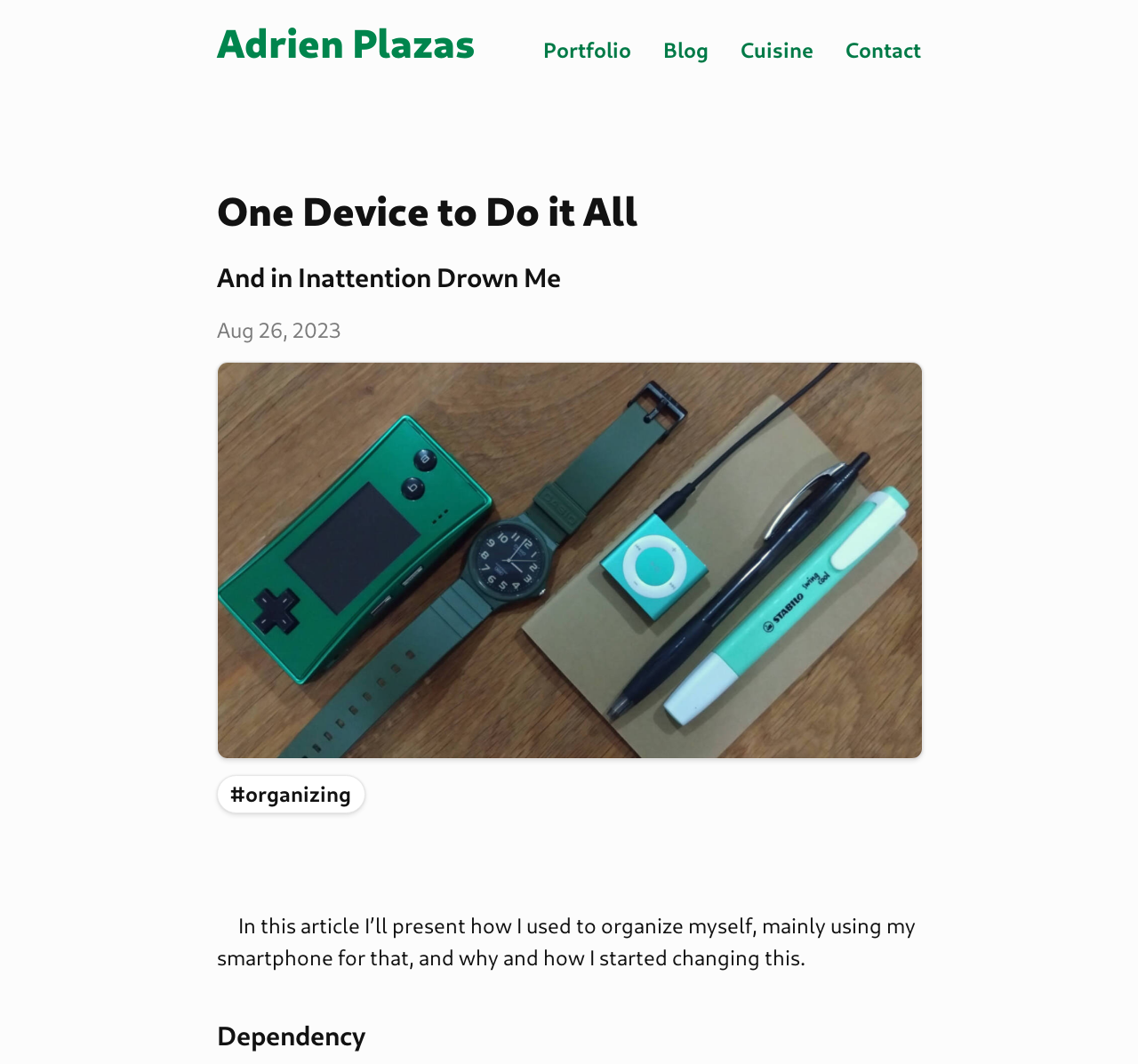Give an extensive and precise description of the webpage.

The webpage is a personal blog post titled "One Device to Do it All" by Adrien Plazas. At the top, there is a banner with a navigation menu that contains links to the main pages, including the author's name, portfolio, blog, cuisine, and contact information. 

Below the navigation menu, there is a header section with three headings: "One Device to Do it All", "And in Inattention Drown Me", and a time stamp "Aug 26, 2023". 

To the right of the time stamp, there is an image of various tools the author uses instead of their smartphone. 

The main content of the blog post starts below the image, with a paragraph of text that discusses how the author used to organize themselves mainly using their smartphone and why they started changing this. 

Further down, there is a heading titled "Dependency", which likely introduces the main topic of the blog post.